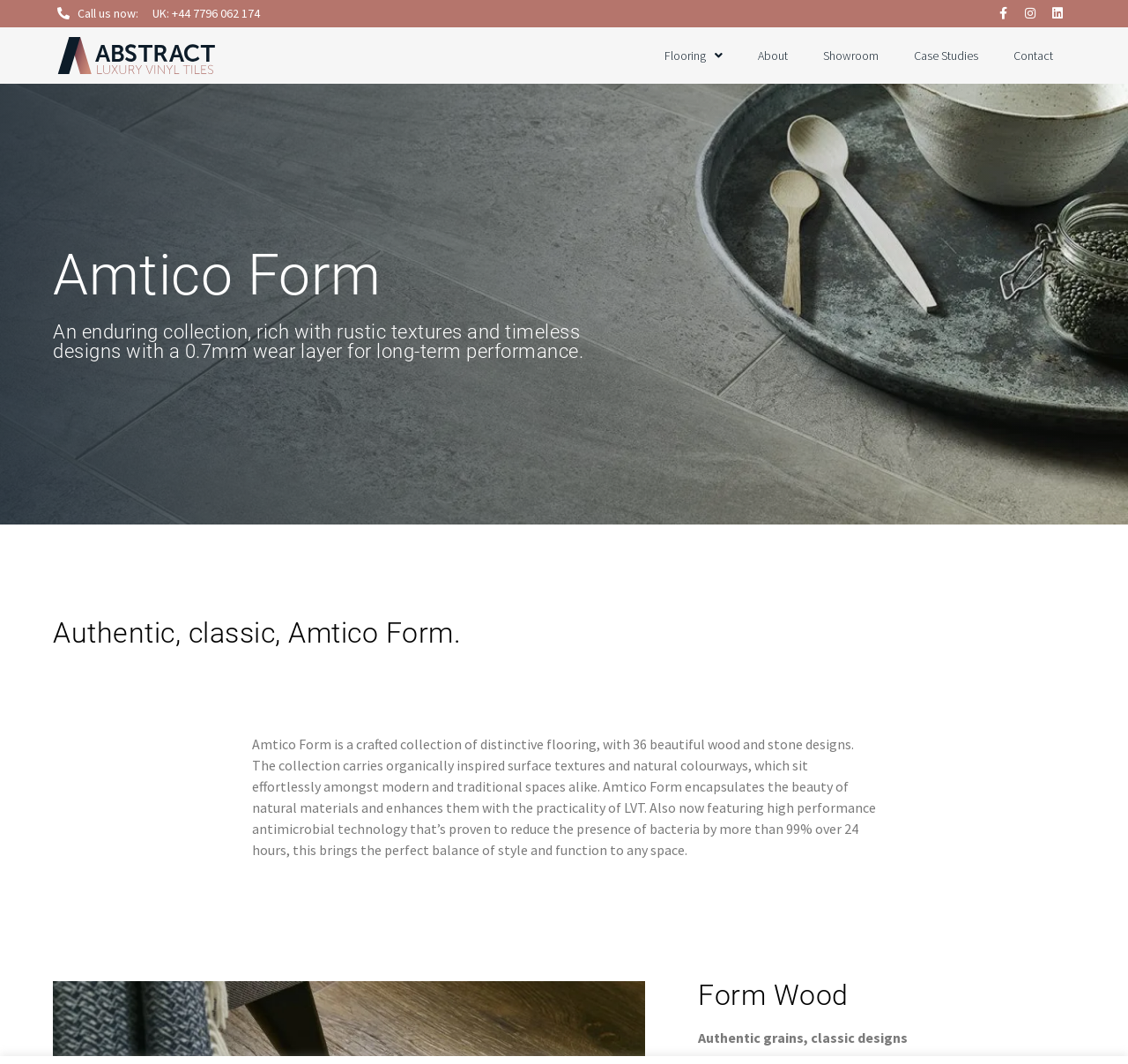What is the name of the flooring collection?
Based on the screenshot, provide your answer in one word or phrase.

Amtico Form